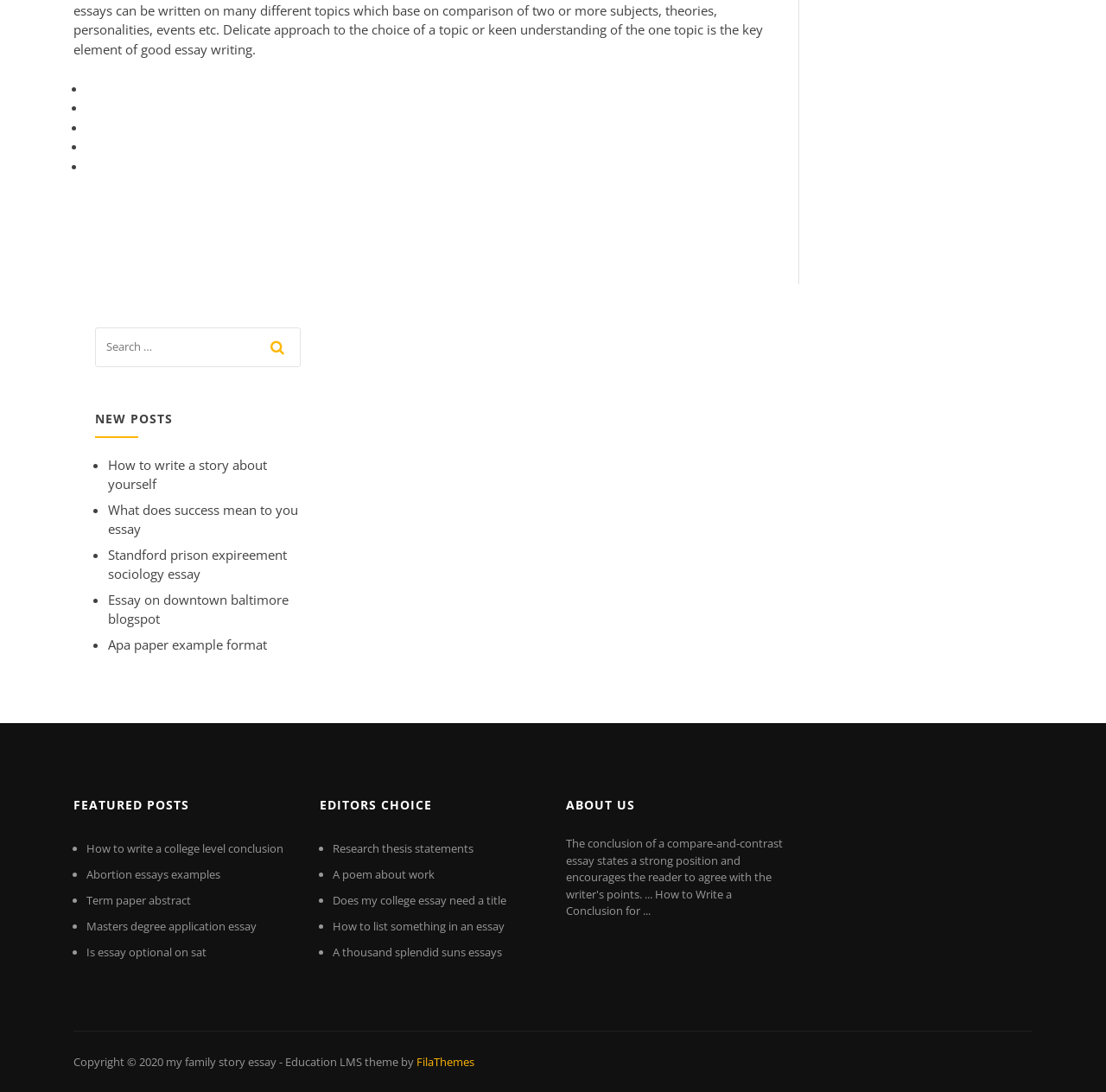Find the bounding box coordinates of the element to click in order to complete this instruction: "Search for a topic". The bounding box coordinates must be four float numbers between 0 and 1, denoted as [left, top, right, bottom].

[0.086, 0.3, 0.271, 0.344]